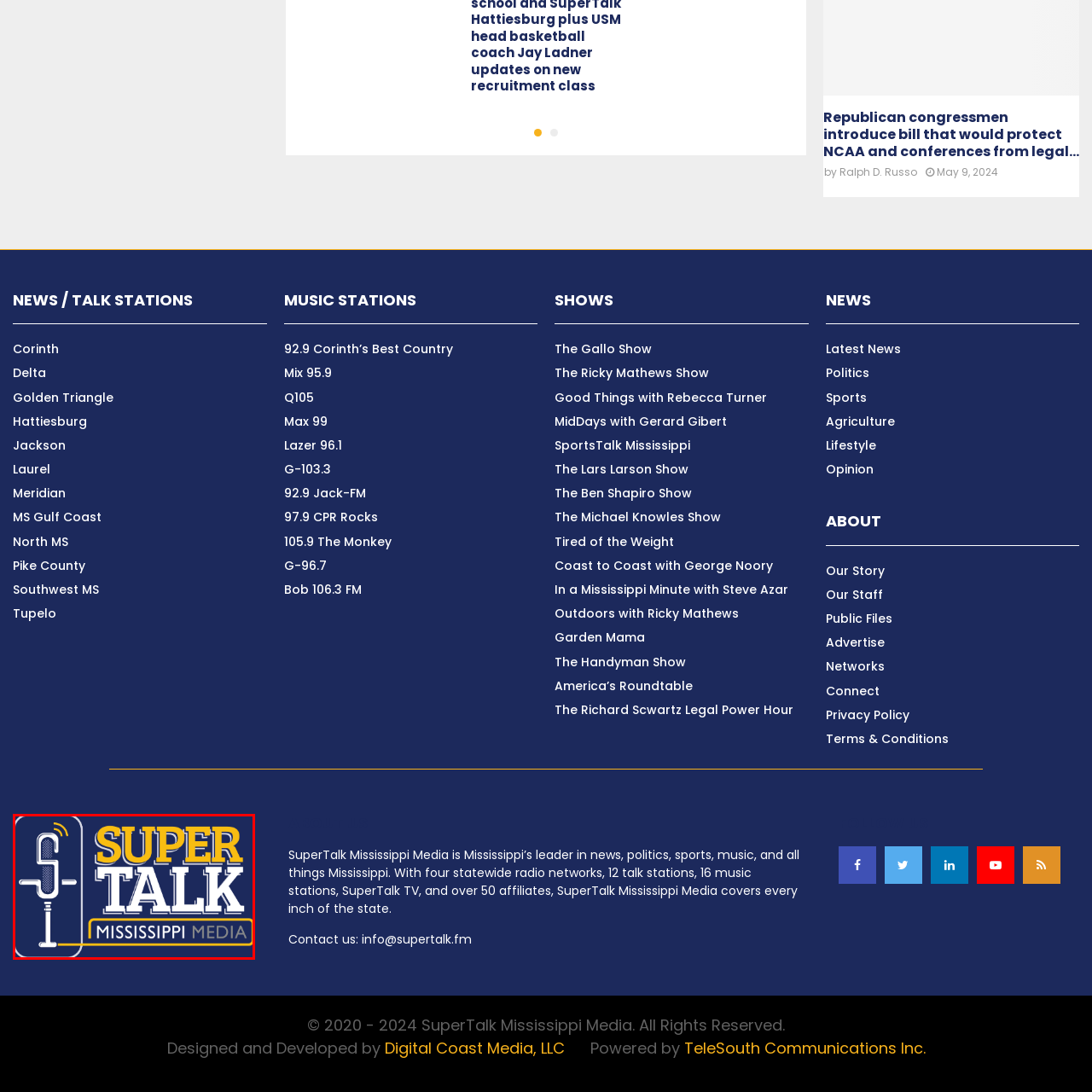What is the focus of the 'TALK' text in the logo?
Examine the image within the red bounding box and give a comprehensive response.

The caption states that the word 'TALK' appears in large, prominent text, suggesting a focus on conversations and discourse, which is a key aspect of the media outlet's brand identity.